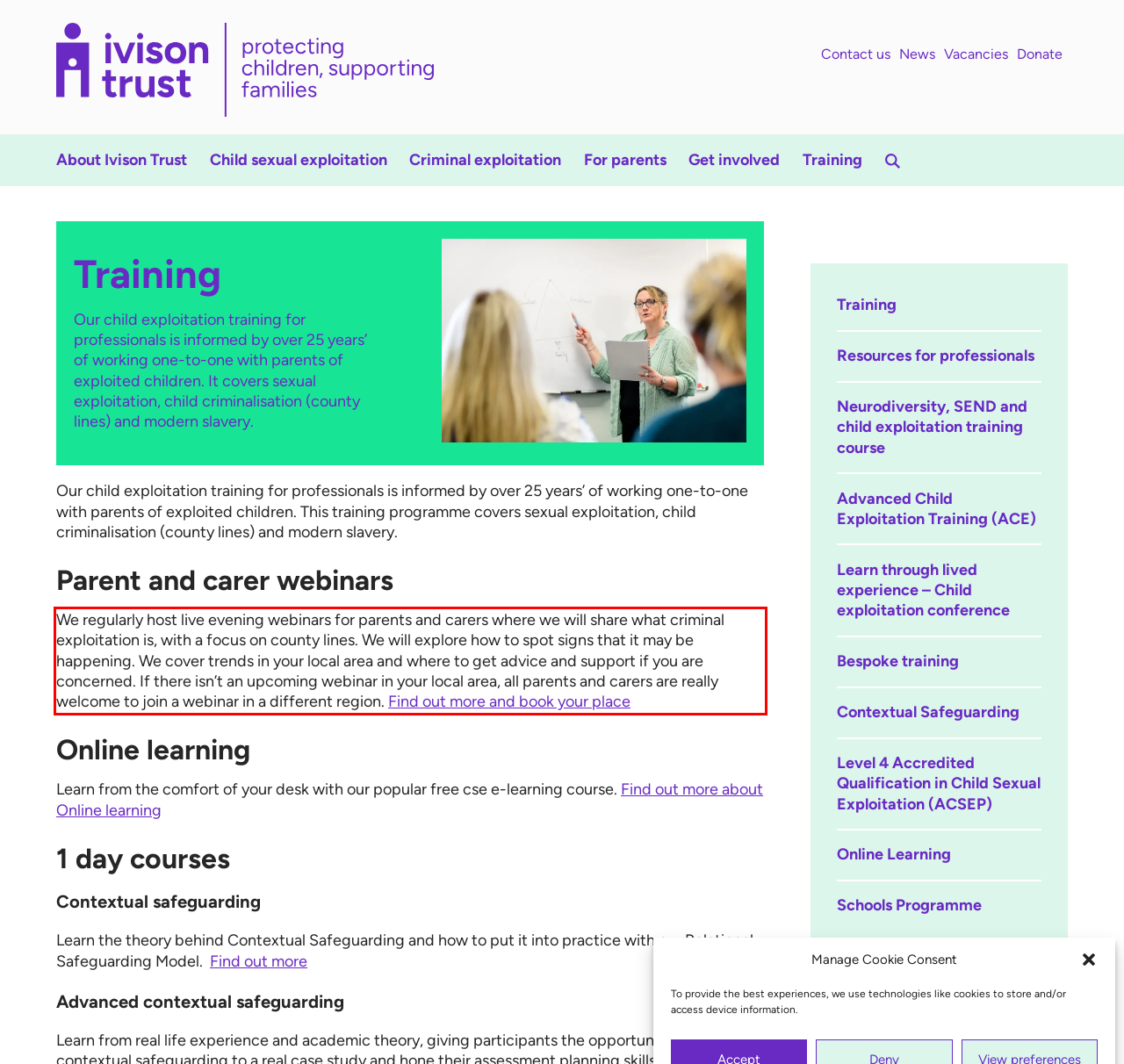You are provided with a webpage screenshot that includes a red rectangle bounding box. Extract the text content from within the bounding box using OCR.

We regularly host live evening webinars for parents and carers where we will share what criminal exploitation is, with a focus on county lines. We will explore how to spot signs that it may be happening. We cover trends in your local area and where to get advice and support if you are concerned. If there isn’t an upcoming webinar in your local area, all parents and carers are really welcome to join a webinar in a different region. Find out more and book your place